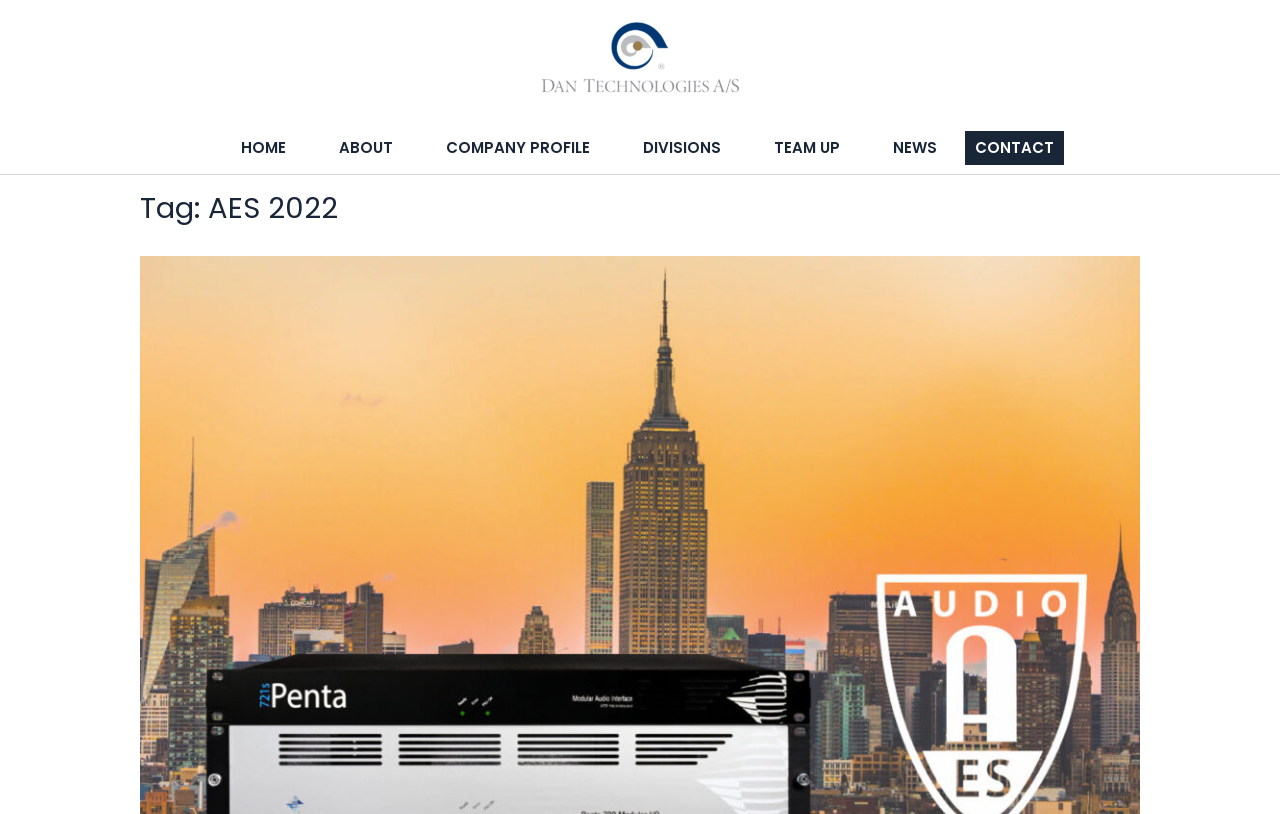Determine the primary headline of the webpage.

Tag: AES 2022